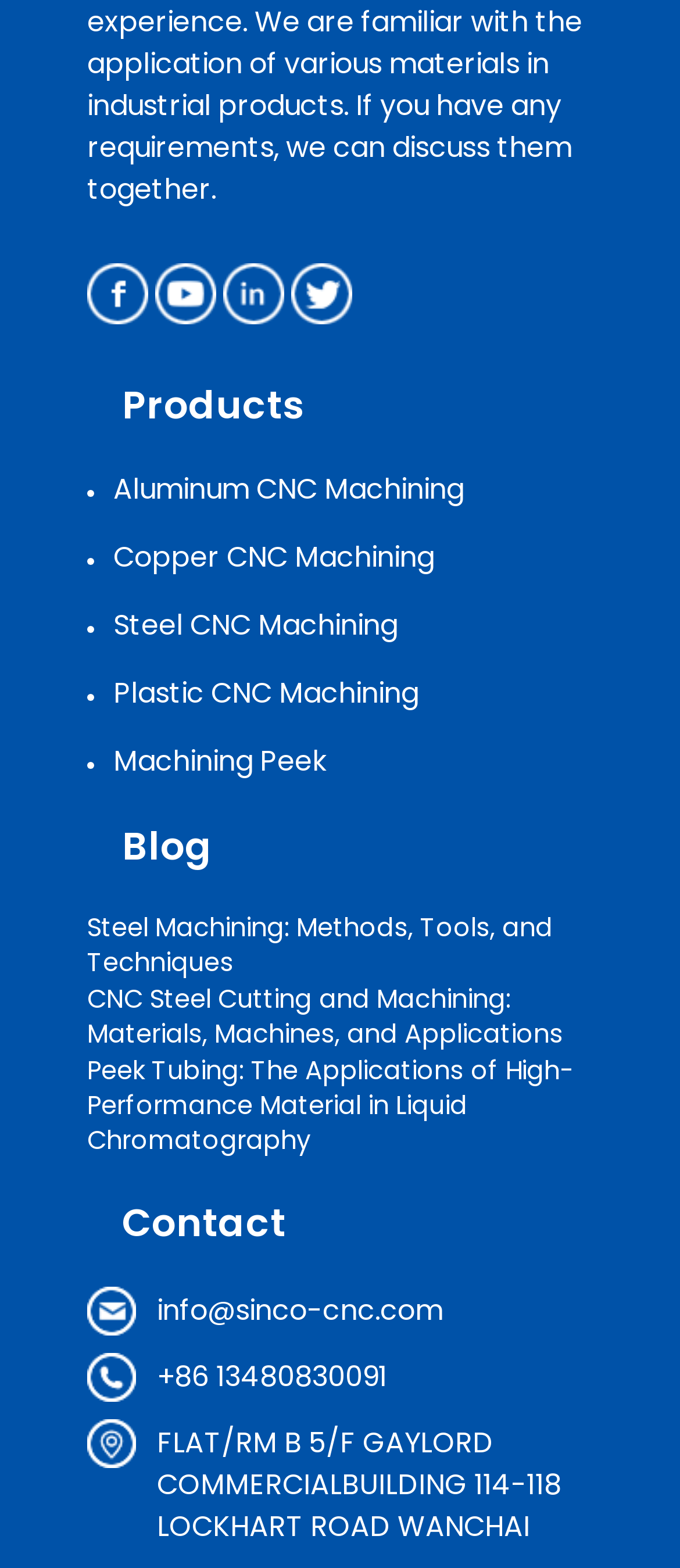Please identify the bounding box coordinates of the area I need to click to accomplish the following instruction: "read steel machining blog post".

[0.128, 0.58, 0.813, 0.625]